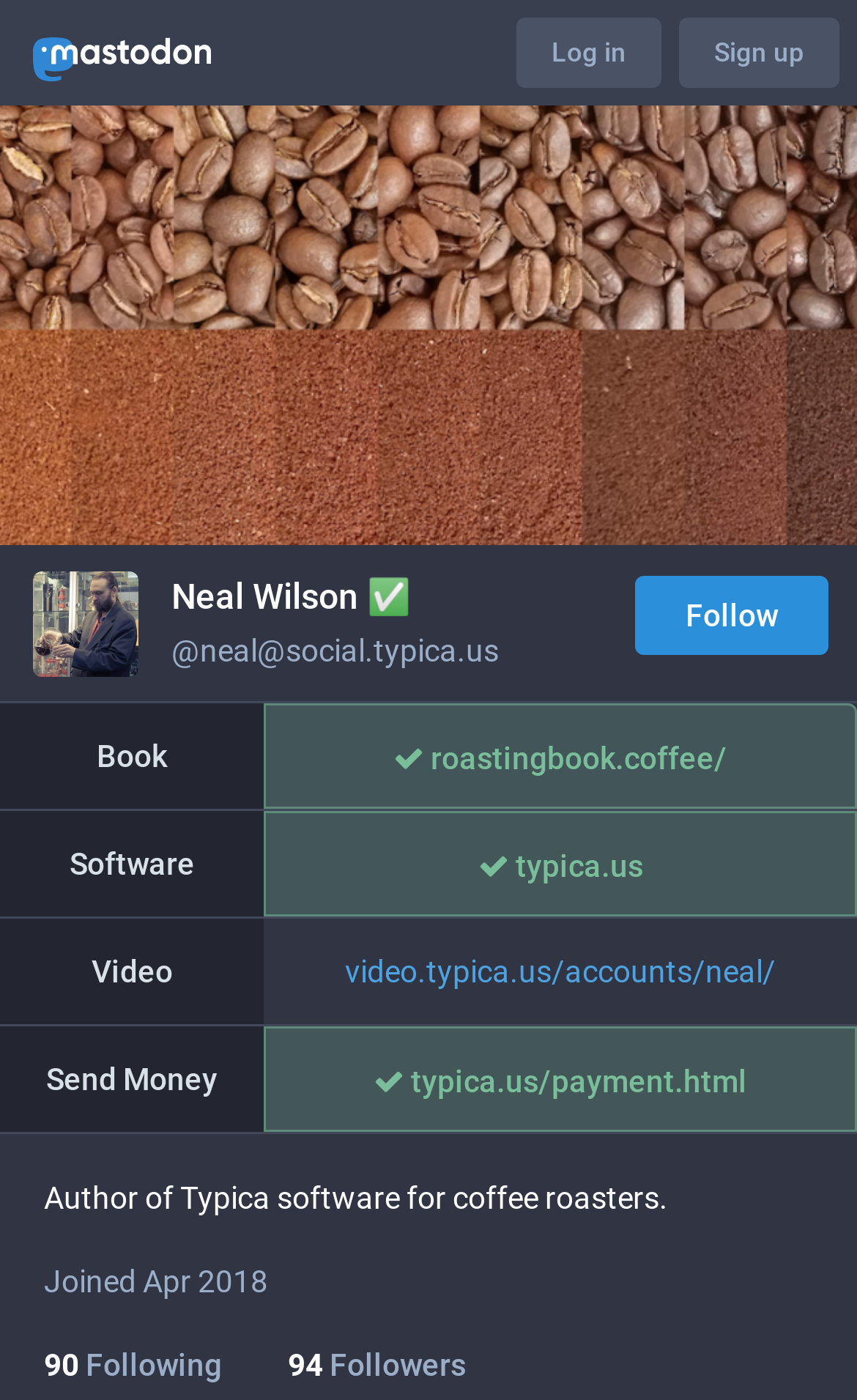Give a complete and precise description of the webpage's appearance.

This webpage appears to be a personal profile page, specifically for Neal Wilson, the author of Typica software for coffee roasters. At the top left, there is a profile picture, accompanied by a link to the profile page. To the right of the profile picture, there are two links, "Log in" and "Sign up", which are likely for users to access their accounts or create new ones.

Below the profile picture, there is a large banner image that spans the entire width of the page. On top of this banner, there is a link to the profile page, and a heading that displays the user's name, Neal Wilson, with a checkmark symbol.

The main content of the page is divided into four sections, each with a term and a corresponding detail. The first section has the term "Book" and a link to "https://roastingbook.coffee/". The second section has the term "Software" and a link to "https://typica.us". The third section has the term "Video" and a link to "https://video.typica.us/accounts/neal/". The fourth section has the term "Send Money" and a link to "https://typica.us/payment.html".

Below these sections, there is a static text that describes Neal Wilson as the author of Typica software for coffee roasters. Finally, at the bottom of the page, there is another static text that indicates when Neal Wilson joined the platform, which is April 2018.